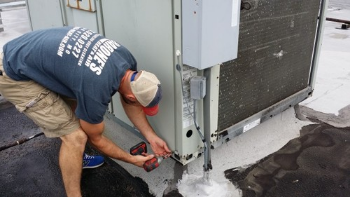Illustrate the scene in the image with a detailed description.

The image depicts a technician performing maintenance on an HVAC unit located on a rooftop. He is focused intently on his task, using a power tool to secure or adjust part of the equipment outlined by a metallic casing. Clad in a casual short-sleeve t-shirt and a cap, he demonstrates an engaged and skilled approach to HVAC work. The installation environment is characterized by a flat rooftop surface, with elements indicative of an outdoor industrial setting. This visual highlights the practical side of HVAC service, emphasizing the importance of regular maintenance for ensuring optimal performance and comfort within residential or commercial spaces.